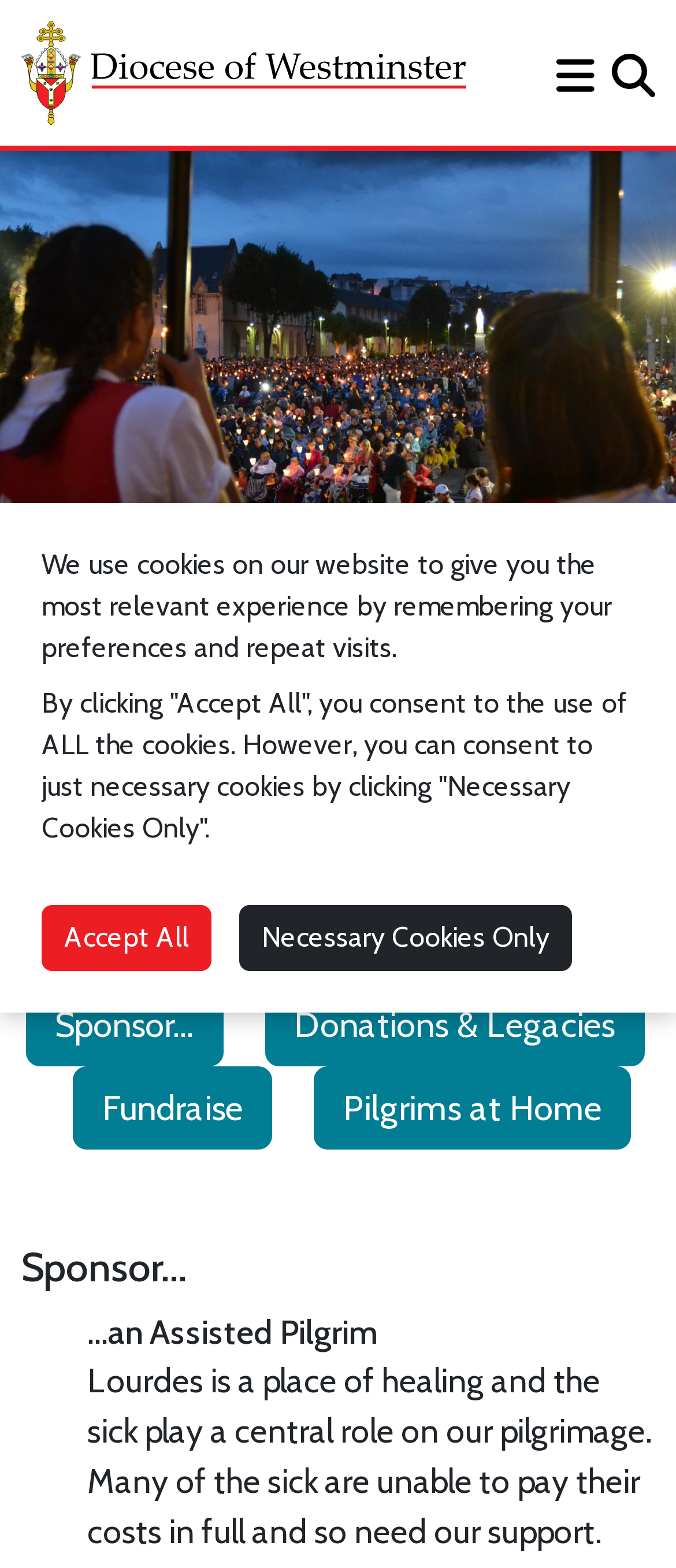Locate the bounding box coordinates of the area that needs to be clicked to fulfill the following instruction: "Search". The coordinates should be in the format of four float numbers between 0 and 1, namely [left, top, right, bottom].

[0.905, 0.031, 0.969, 0.062]